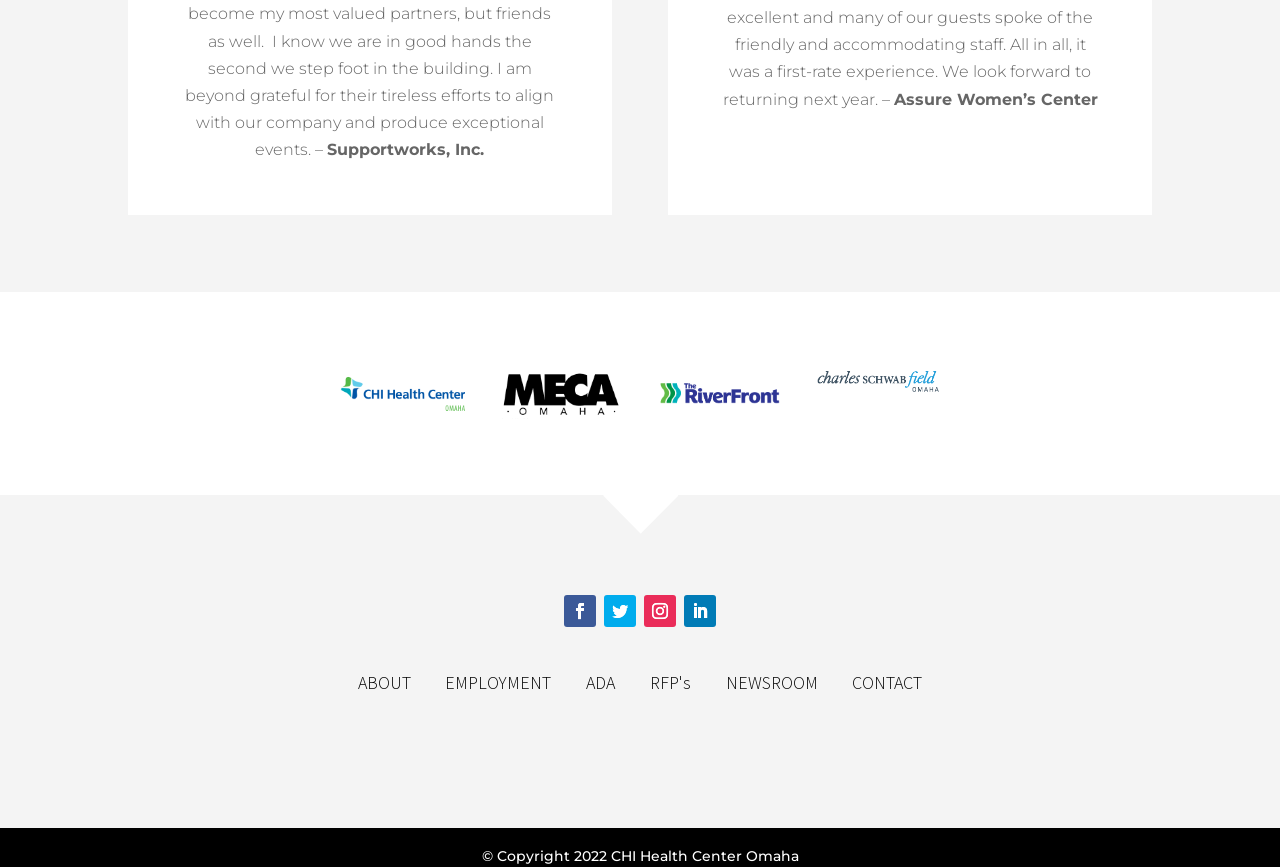How many social media links are there?
Please answer the question with a single word or phrase, referencing the image.

4